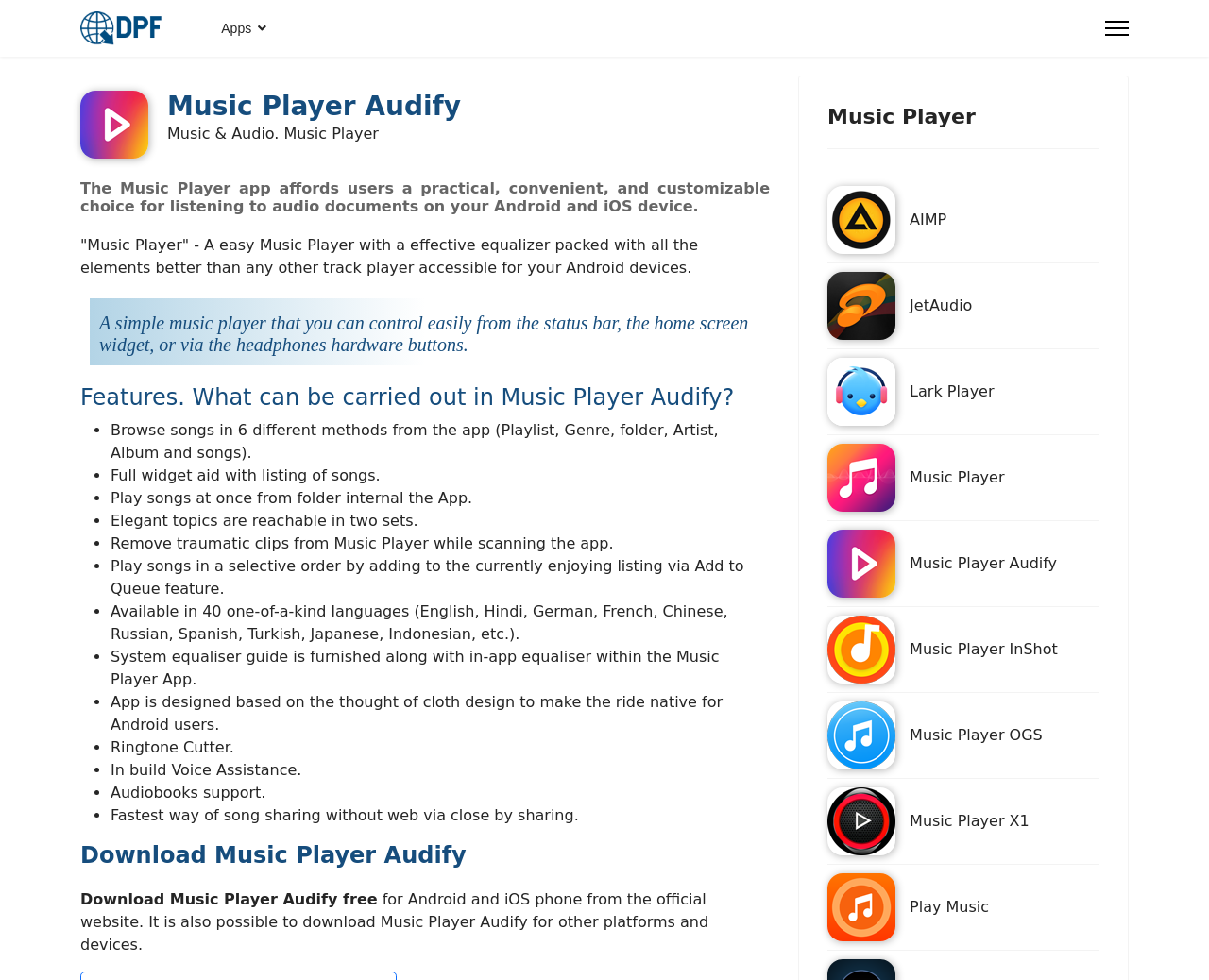What is the purpose of the 'Add to Queue' feature?
Based on the screenshot, provide a one-word or short-phrase response.

Play songs in a selective order